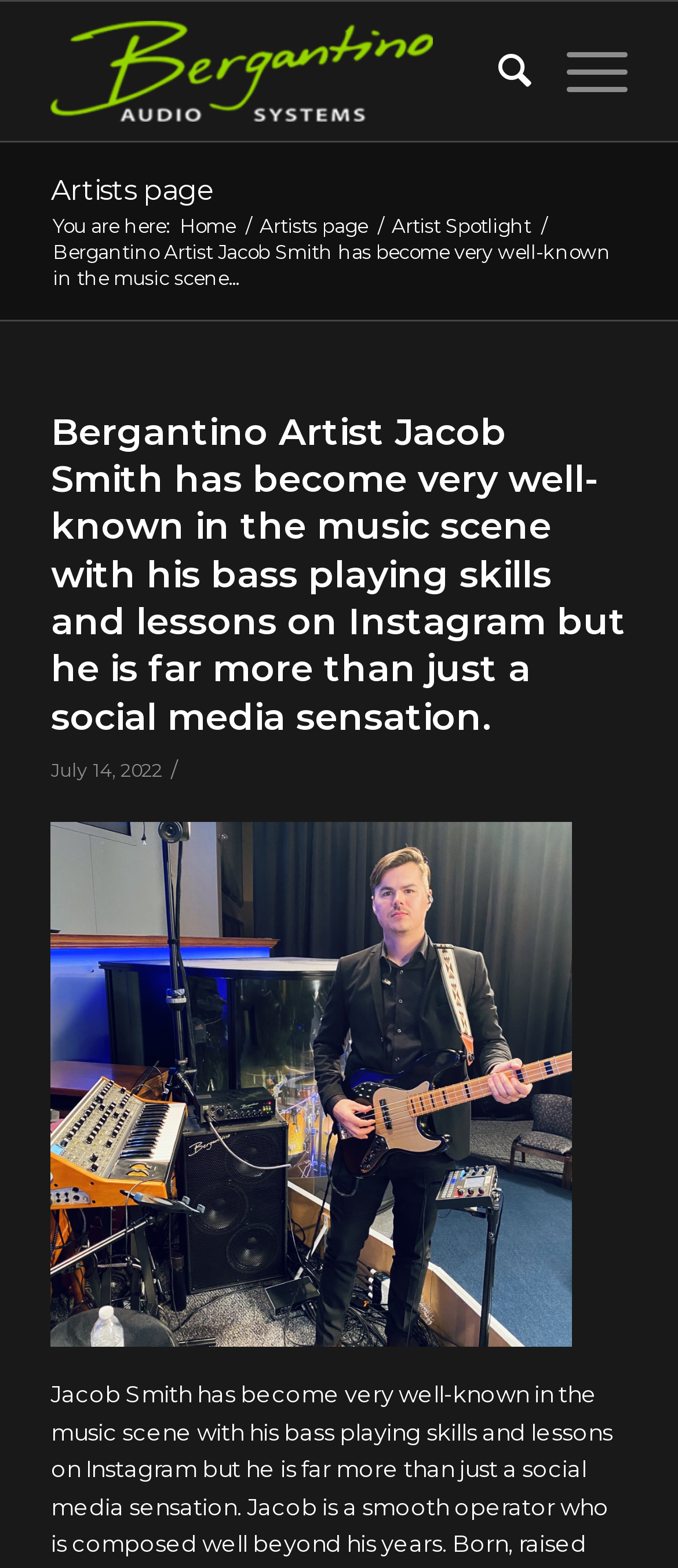Use a single word or phrase to answer the following:
What is the current page?

Artist Spotlight